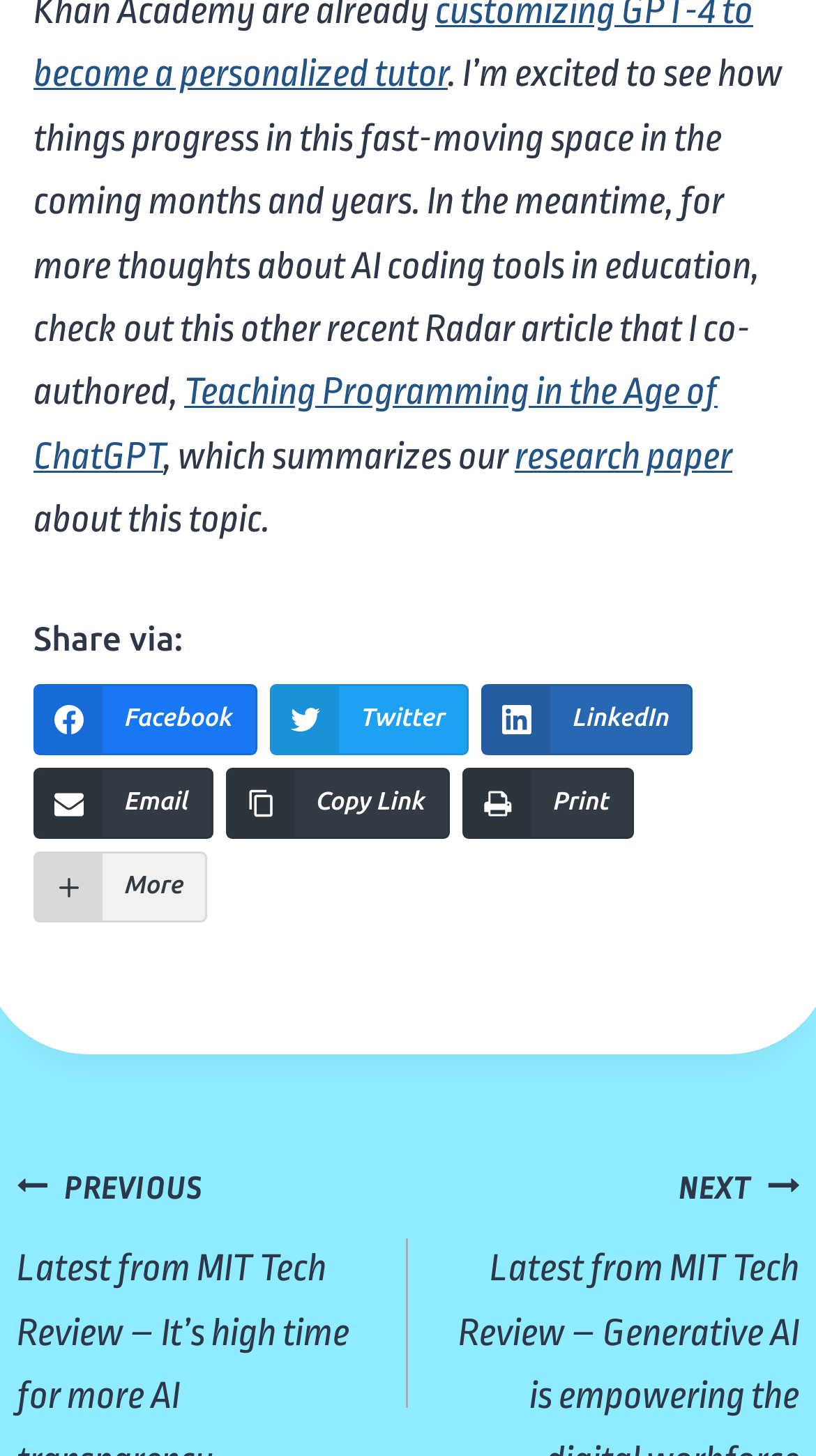Given the element description Print, specify the bounding box coordinates of the corresponding UI element in the format (top-left x, top-left y, bottom-right x, bottom-right y). All values must be between 0 and 1.

[0.566, 0.527, 0.776, 0.576]